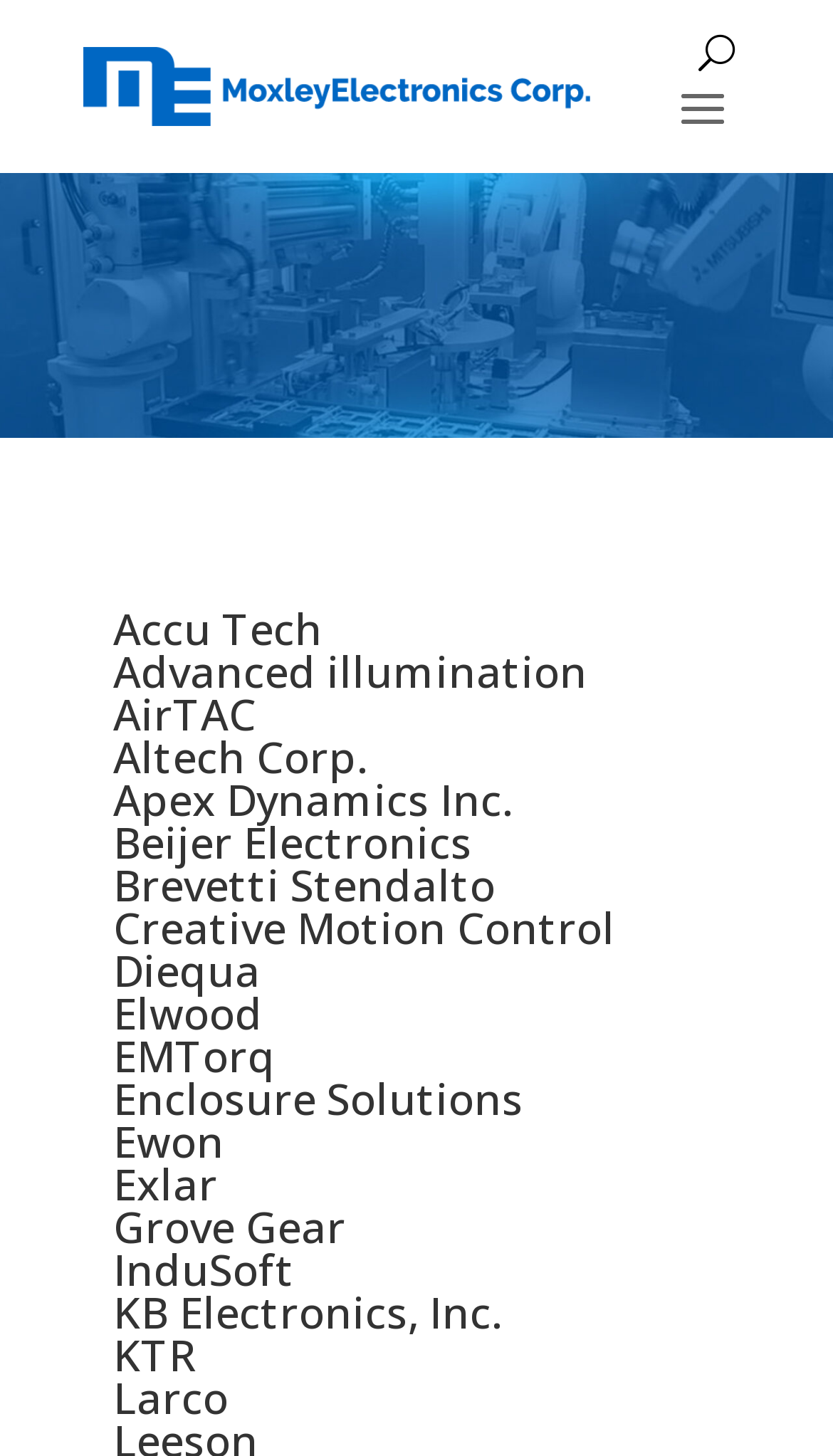Bounding box coordinates are specified in the format (top-left x, top-left y, bottom-right x, bottom-right y). All values are floating point numbers bounded between 0 and 1. Please provide the bounding box coordinate of the region this sentence describes: KB Electronics, Inc.

[0.136, 0.888, 0.9, 0.917]